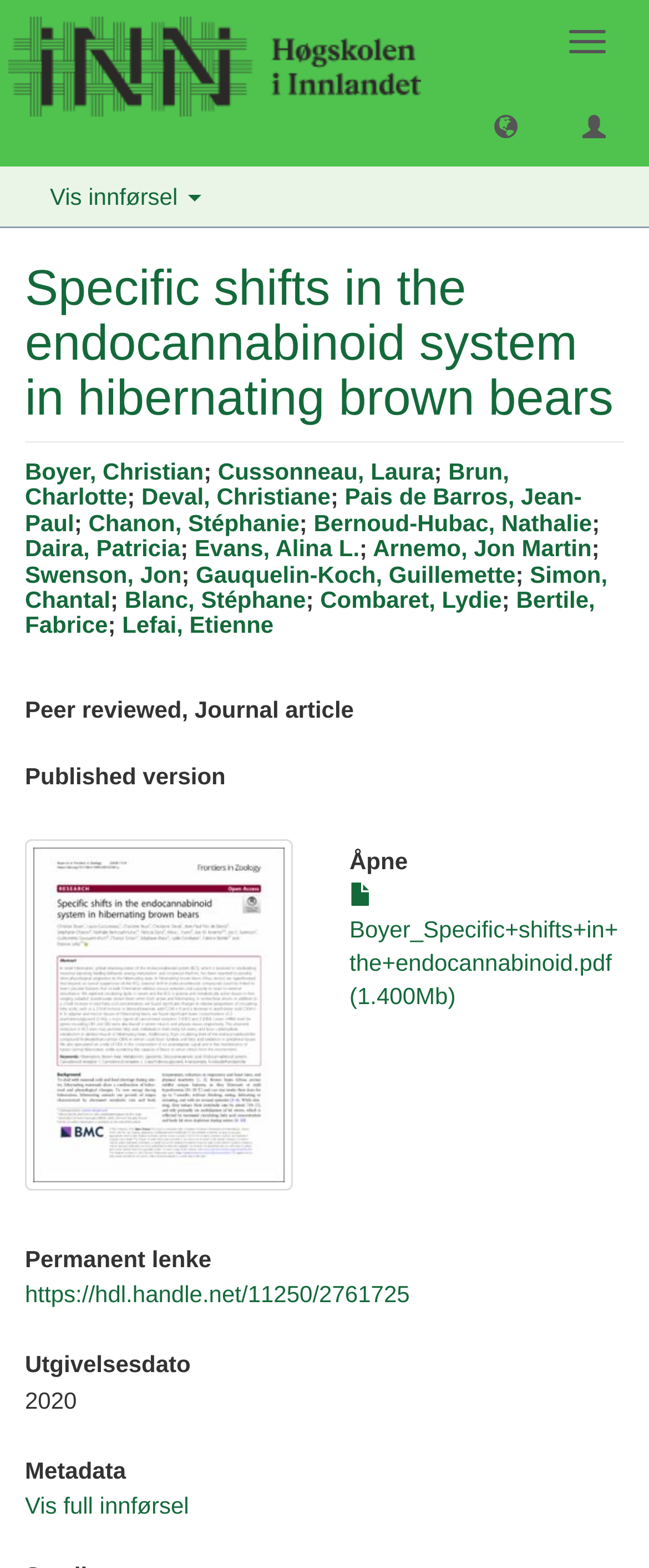What is the publication date of the article?
Using the image as a reference, give an elaborate response to the question.

I found the publication date of the article by looking at the static text element with the text '2020' which is located under the heading 'Utgivelsesdato'.